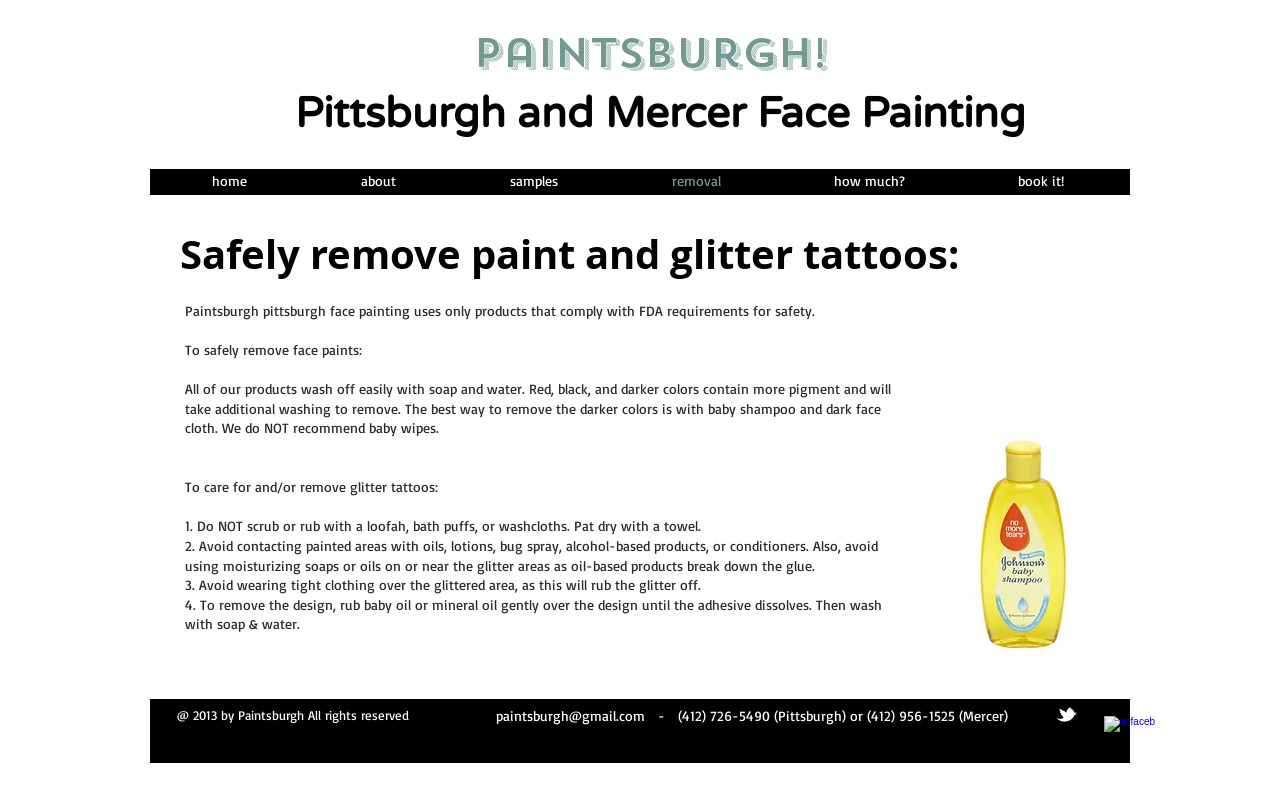Find the bounding box coordinates of the clickable element required to execute the following instruction: "Click the 'home' link". Provide the coordinates as four float numbers between 0 and 1, i.e., [left, top, right, bottom].

[0.121, 0.213, 0.238, 0.242]